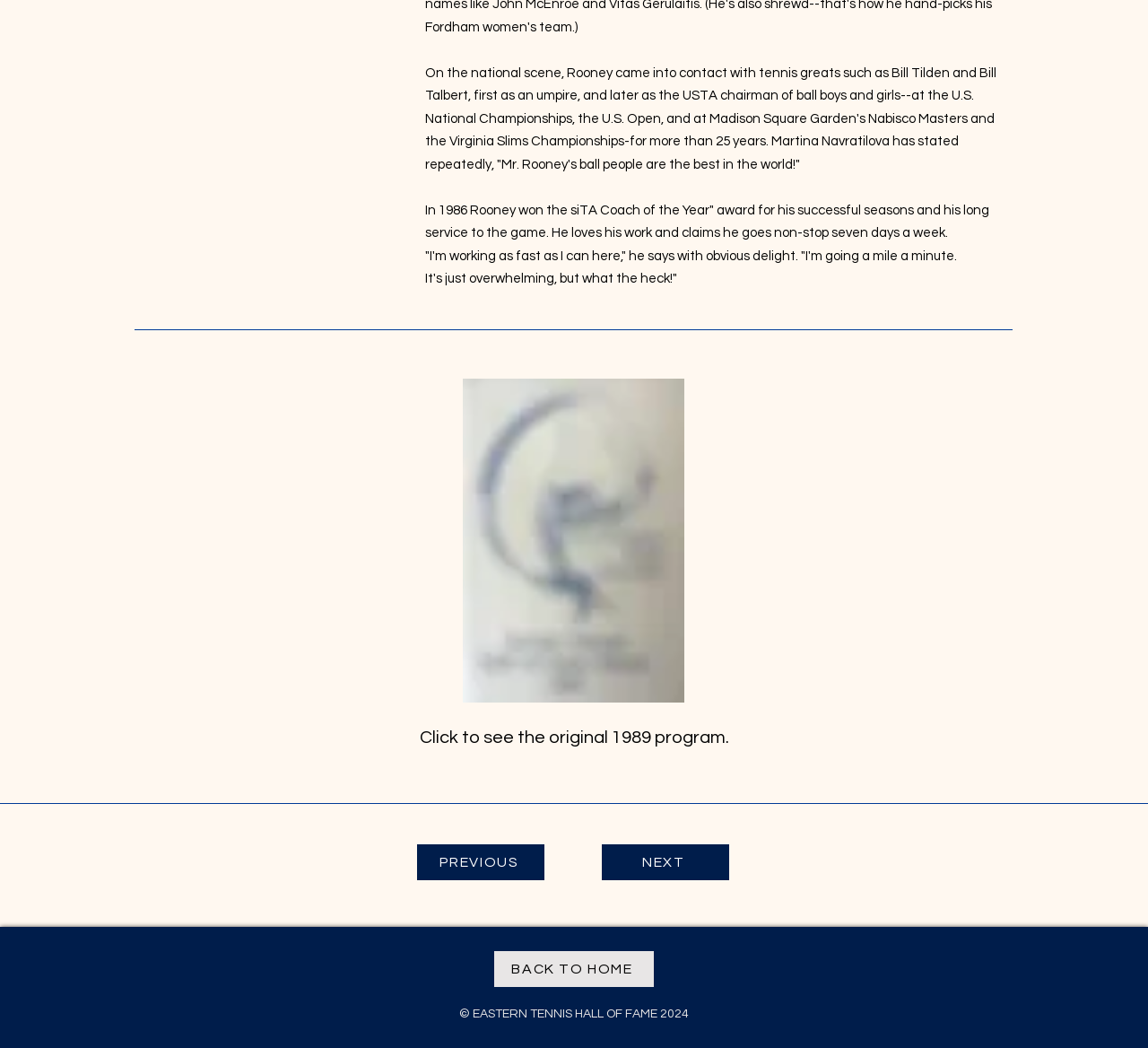Respond to the following query with just one word or a short phrase: 
What is the year mentioned in the link 'HOF 1989-1.jpg'?

1989